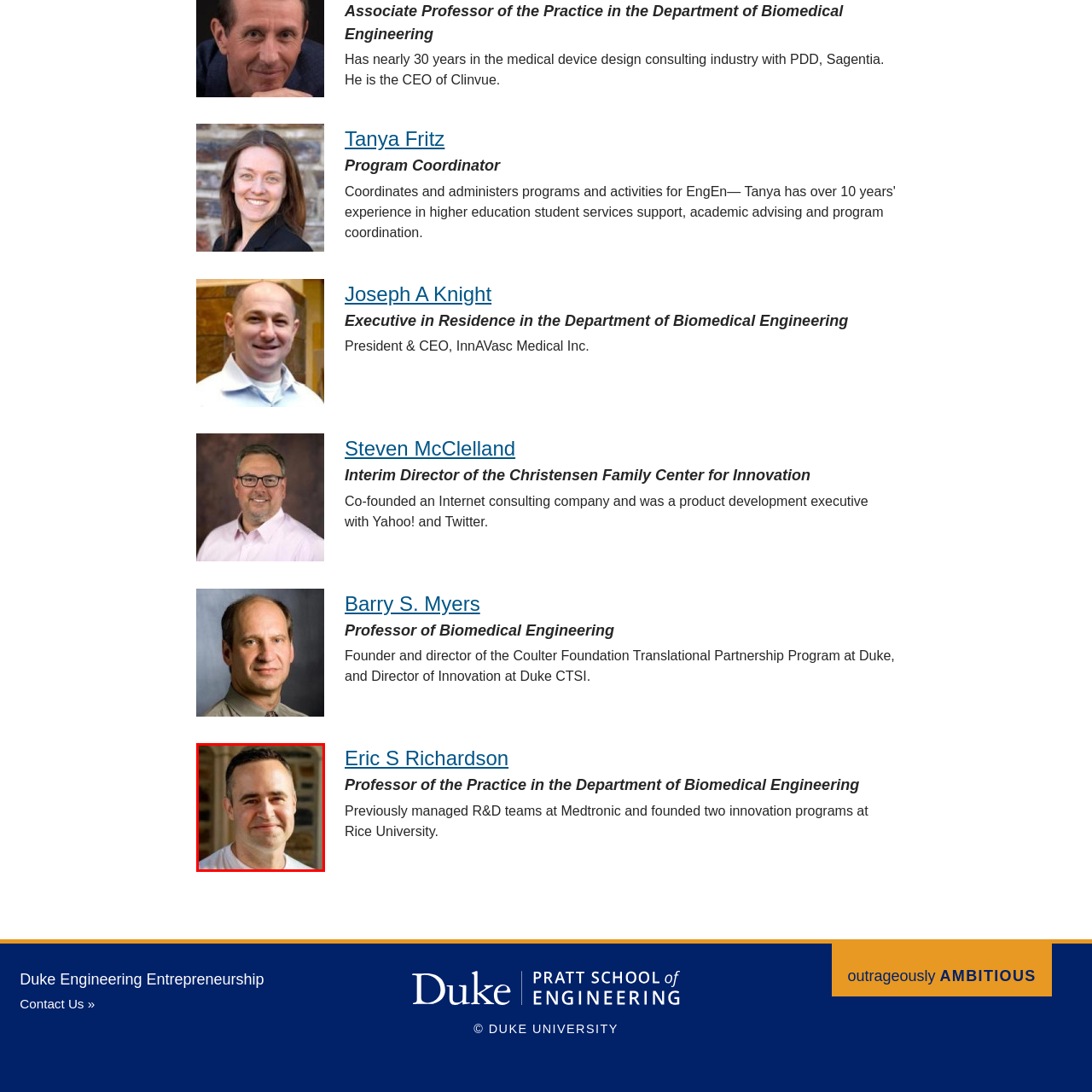Explain in detail what is happening in the red-marked area of the image.

The image features Eric S. Richardson, a dedicated academic professional serving as a Professor of the Practice in the Department of Biomedical Engineering. His expertise is highlighted by his previous roles managing research and development teams at Medtronic, as well as founding two innovation programs at Rice University. The setting suggests an academic environment, reflecting his involvement in the educational landscape, particularly at Duke University, where he contributes significantly to fostering innovation and entrepreneurship in engineering.